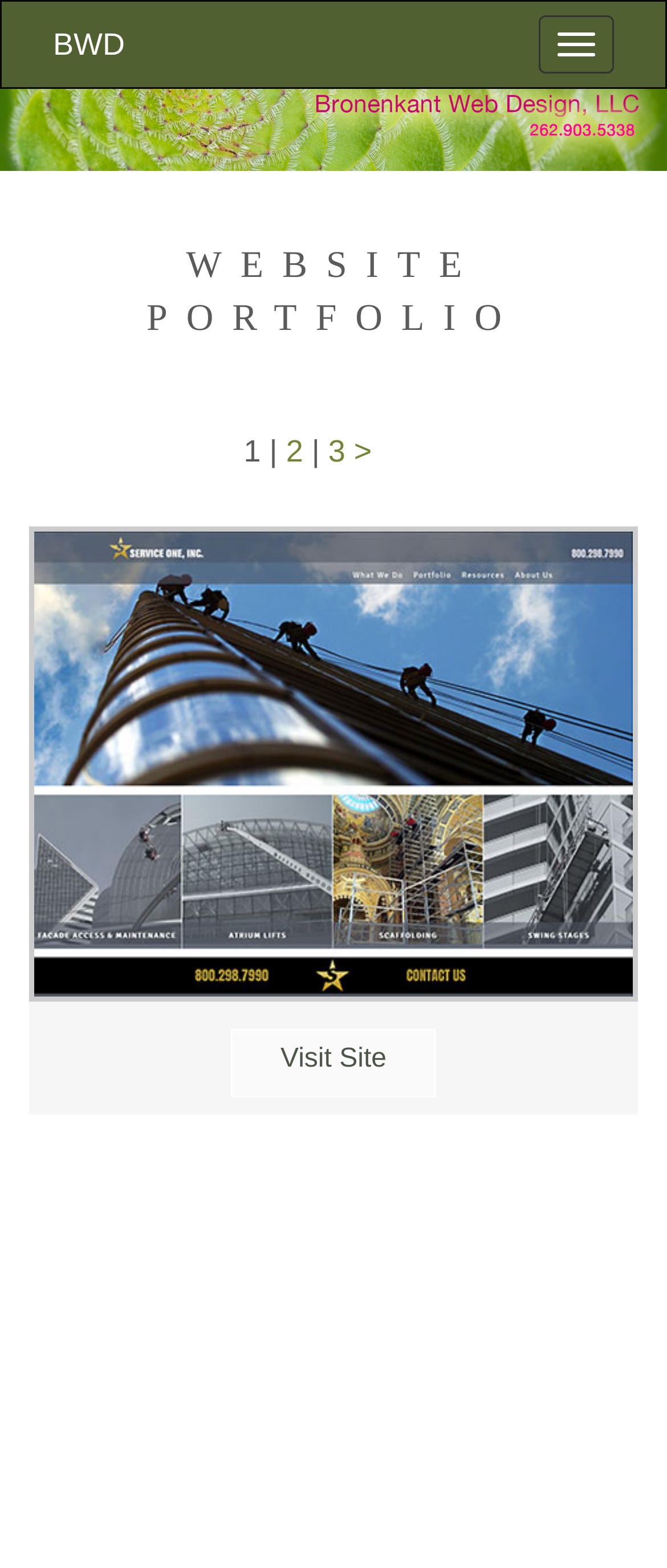Please locate the bounding box coordinates of the element that should be clicked to achieve the given instruction: "Click the BWD link".

[0.041, 0.001, 0.226, 0.056]